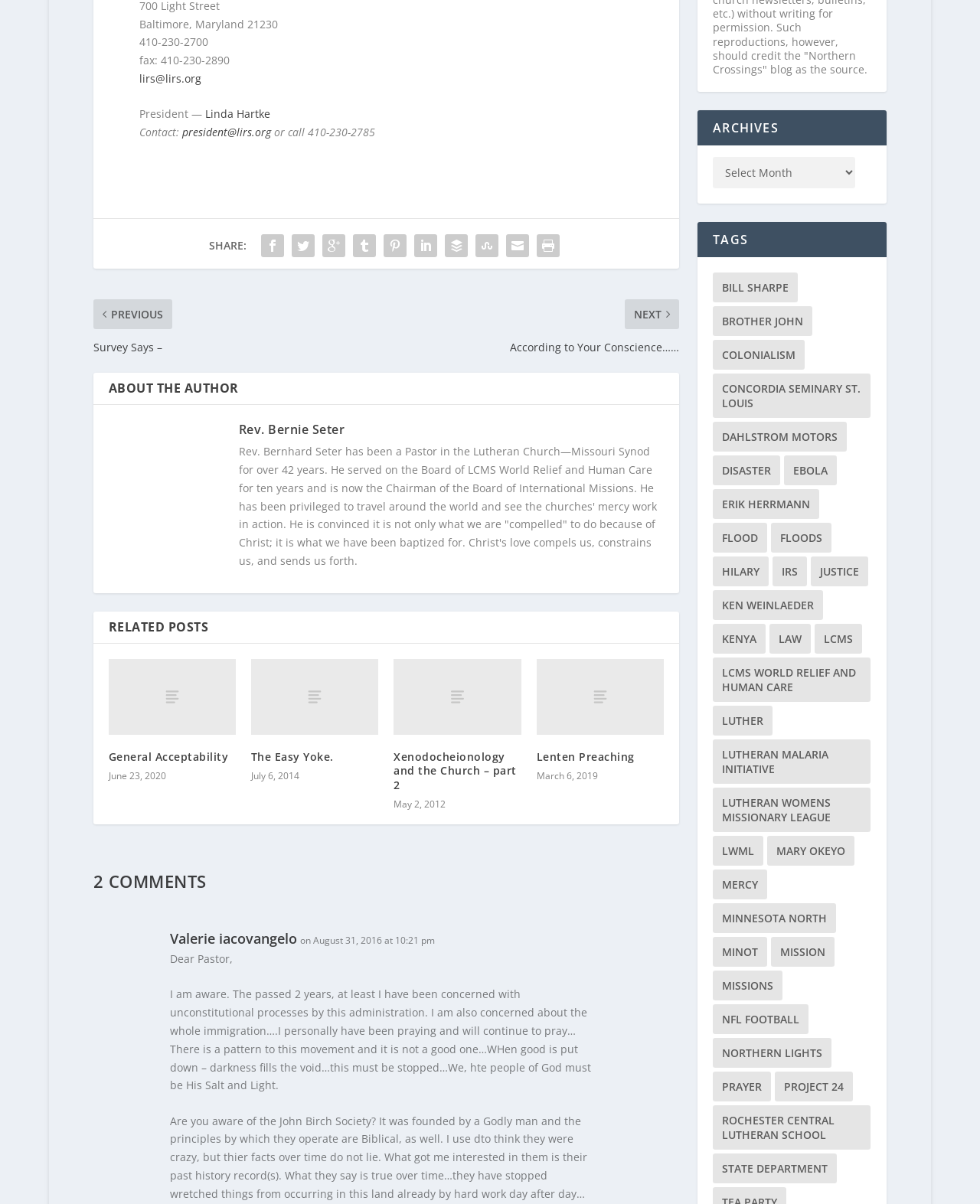Please provide the bounding box coordinates in the format (top-left x, top-left y, bottom-right x, bottom-right y). Remember, all values are floating point numbers between 0 and 1. What is the bounding box coordinate of the region described as: Brother John

[0.727, 0.184, 0.829, 0.209]